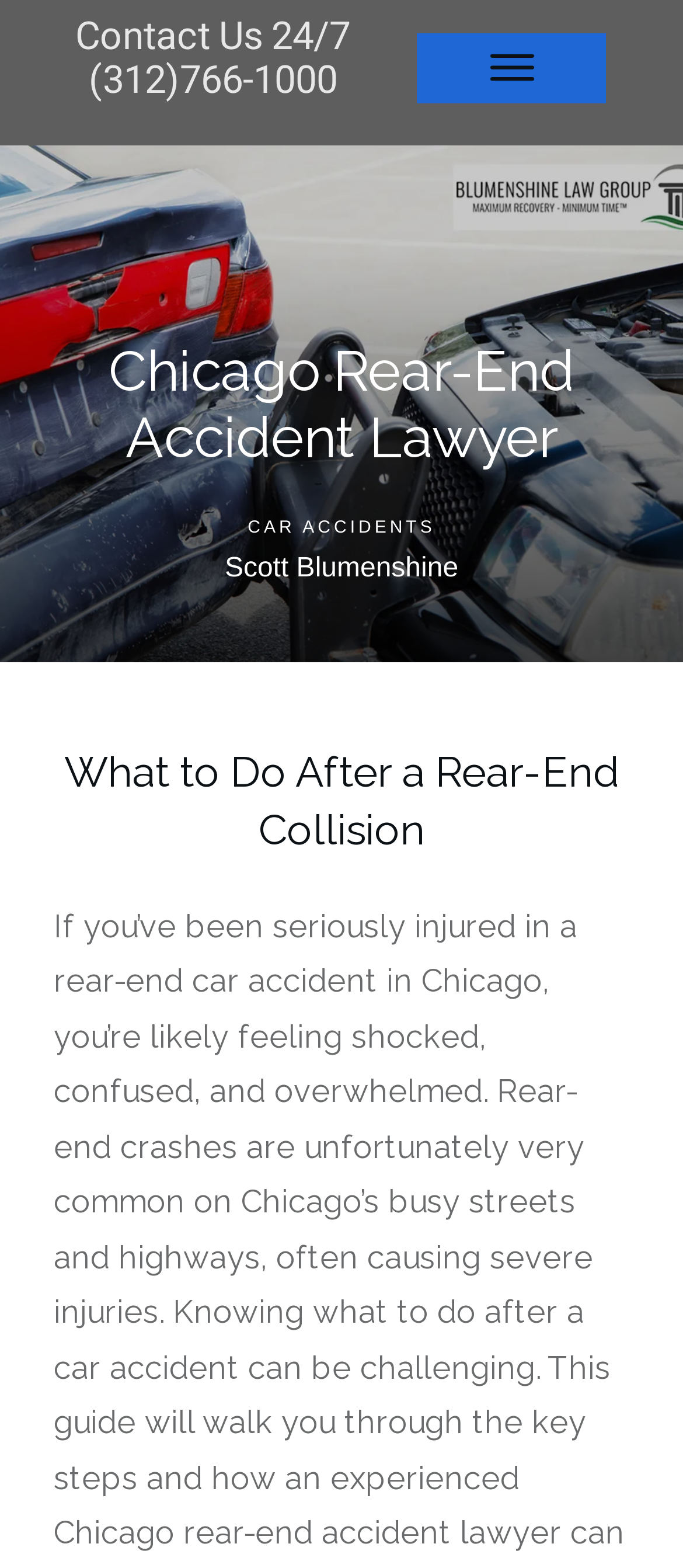What is the topic of the webpage?
Using the picture, provide a one-word or short phrase answer.

Rear-End Accident Lawyer